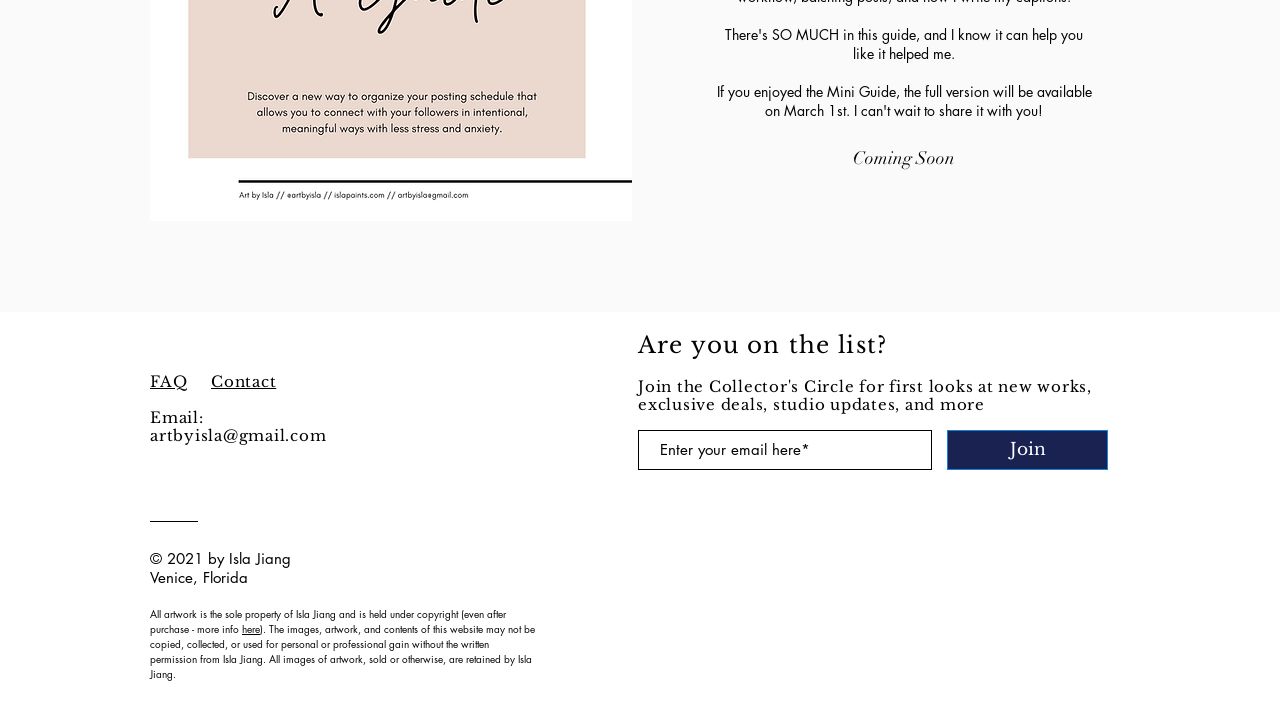Can you give a comprehensive explanation to the question given the content of the image?
Where is the artist based?

The artist's location can be found at the bottom of the webpage, below the copyright information.